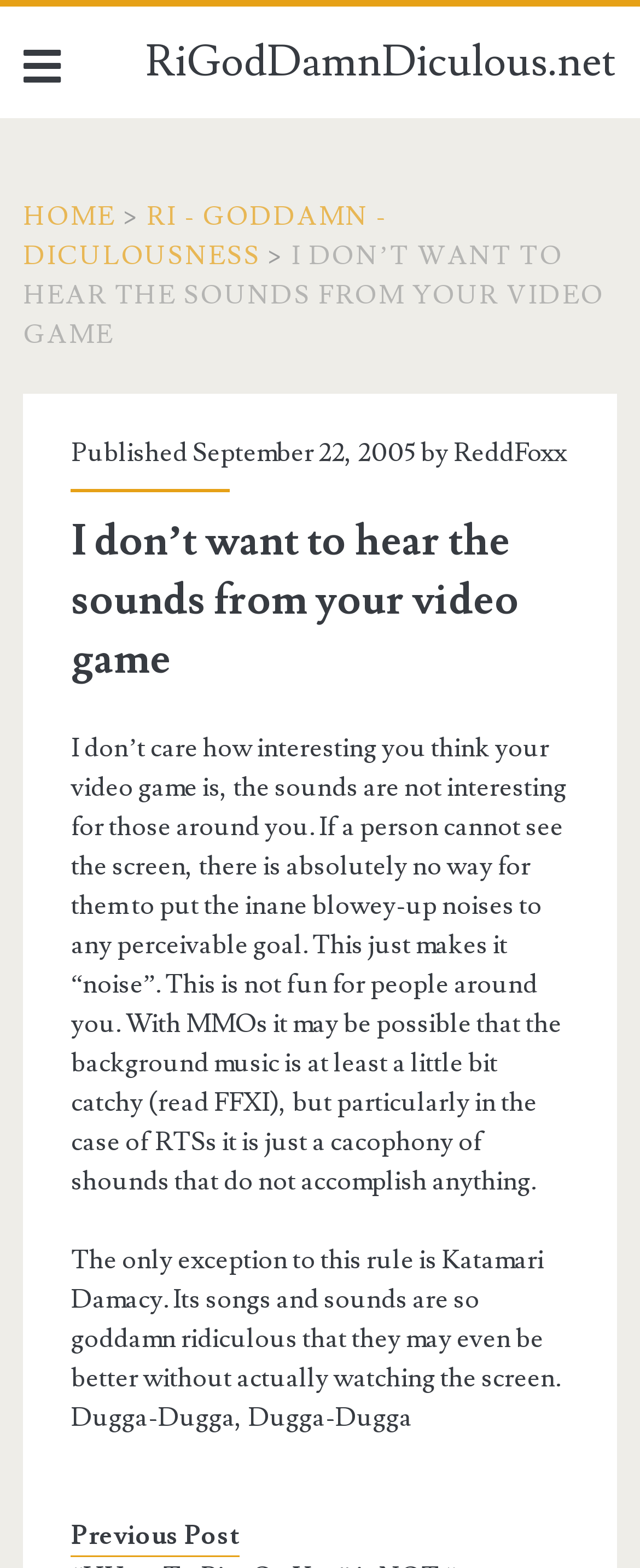Given the element description, predict the bounding box coordinates in the format (top-left x, top-left y, bottom-right x, bottom-right y). Make sure all values are between 0 and 1. Here is the element description: Home

[0.037, 0.128, 0.181, 0.149]